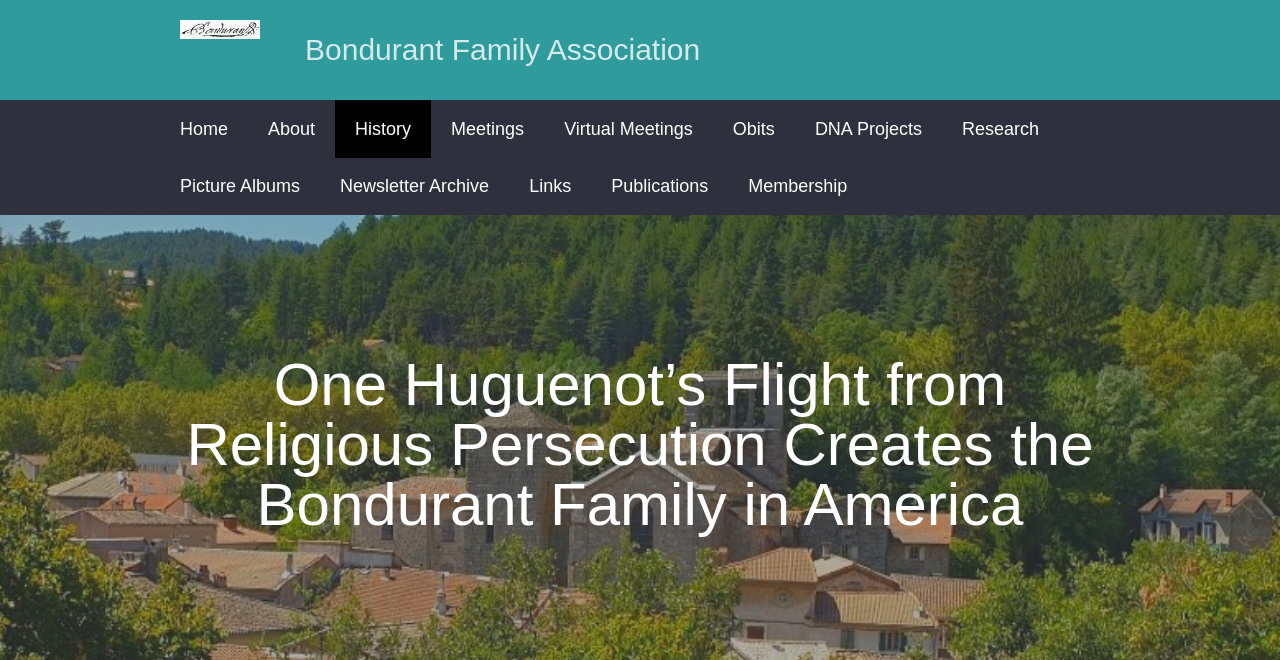Provide the text content of the webpage's main heading.

One Huguenot’s Flight from Religious Persecution Creates the Bondurant Family in America